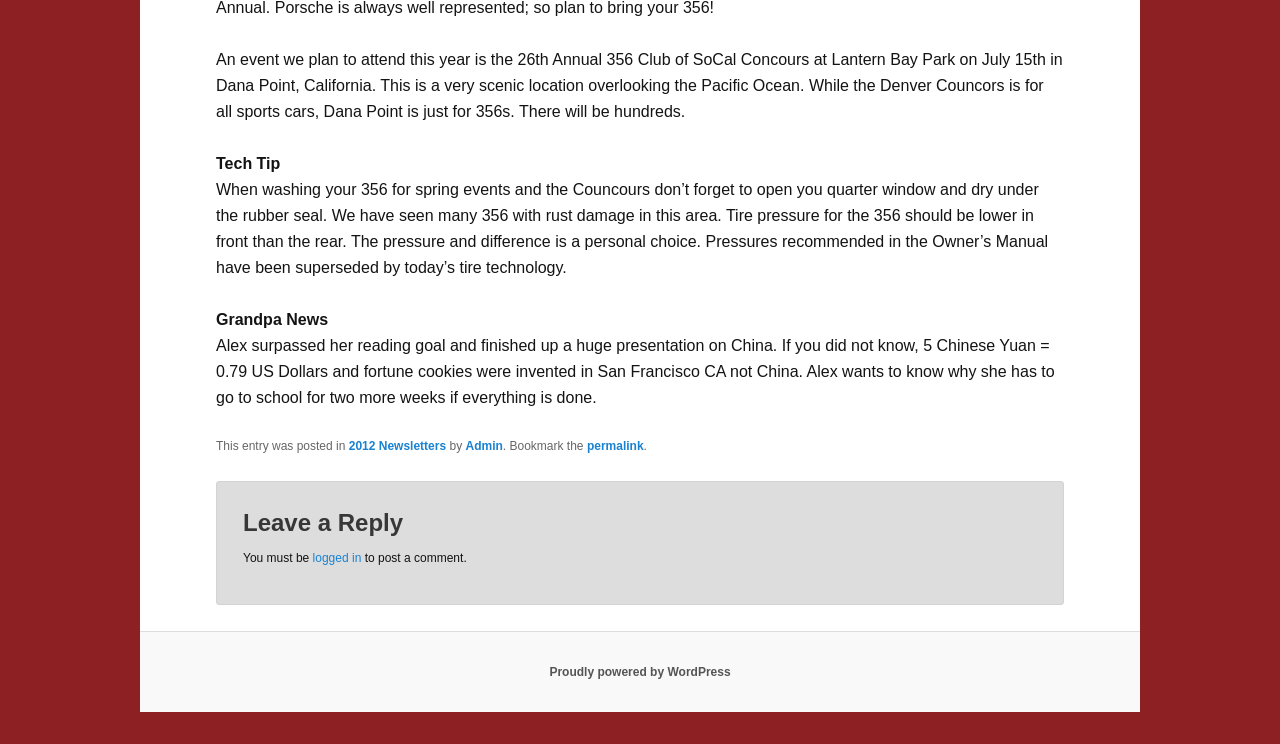Refer to the image and provide an in-depth answer to the question: 
What is the topic of the 'Tech Tip' section?

The 'Tech Tip' section provides tips on washing and maintaining a 356 car, specifically mentioning the importance of drying under the rubber seal and adjusting tire pressure.